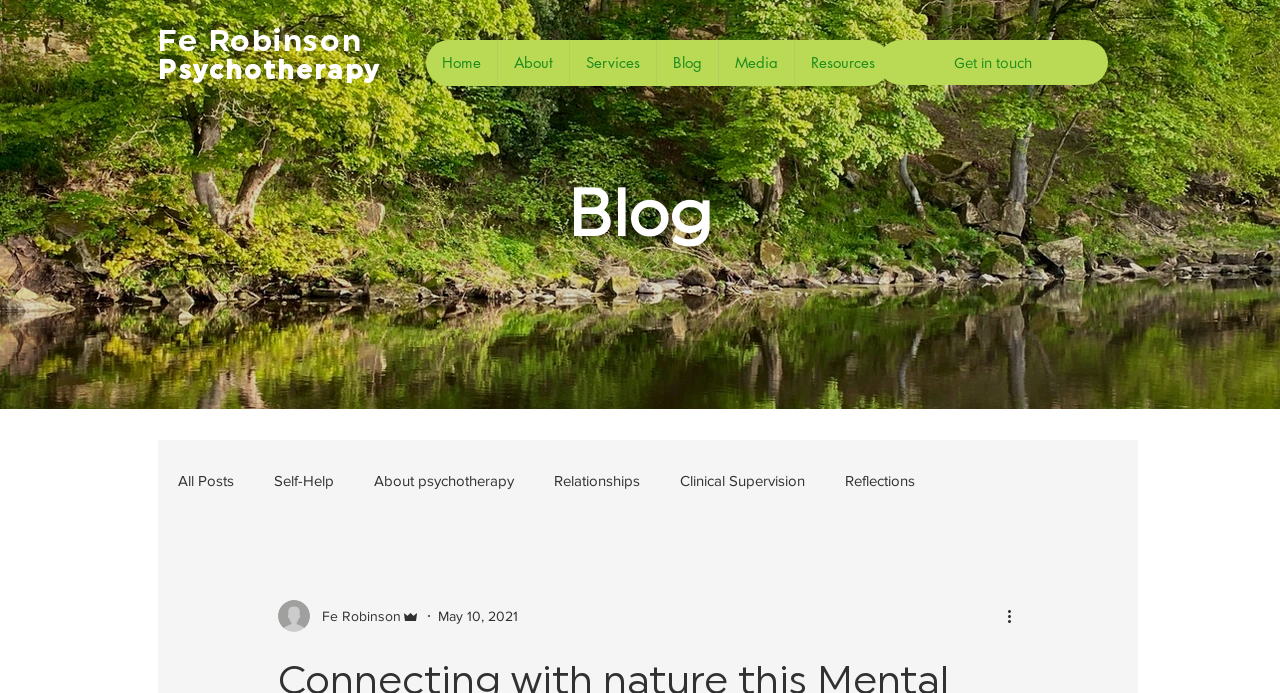Return the bounding box coordinates of the UI element that corresponds to this description: "Get in touch". The coordinates must be given as four float numbers in the range of 0 and 1, [left, top, right, bottom].

[0.686, 0.058, 0.866, 0.123]